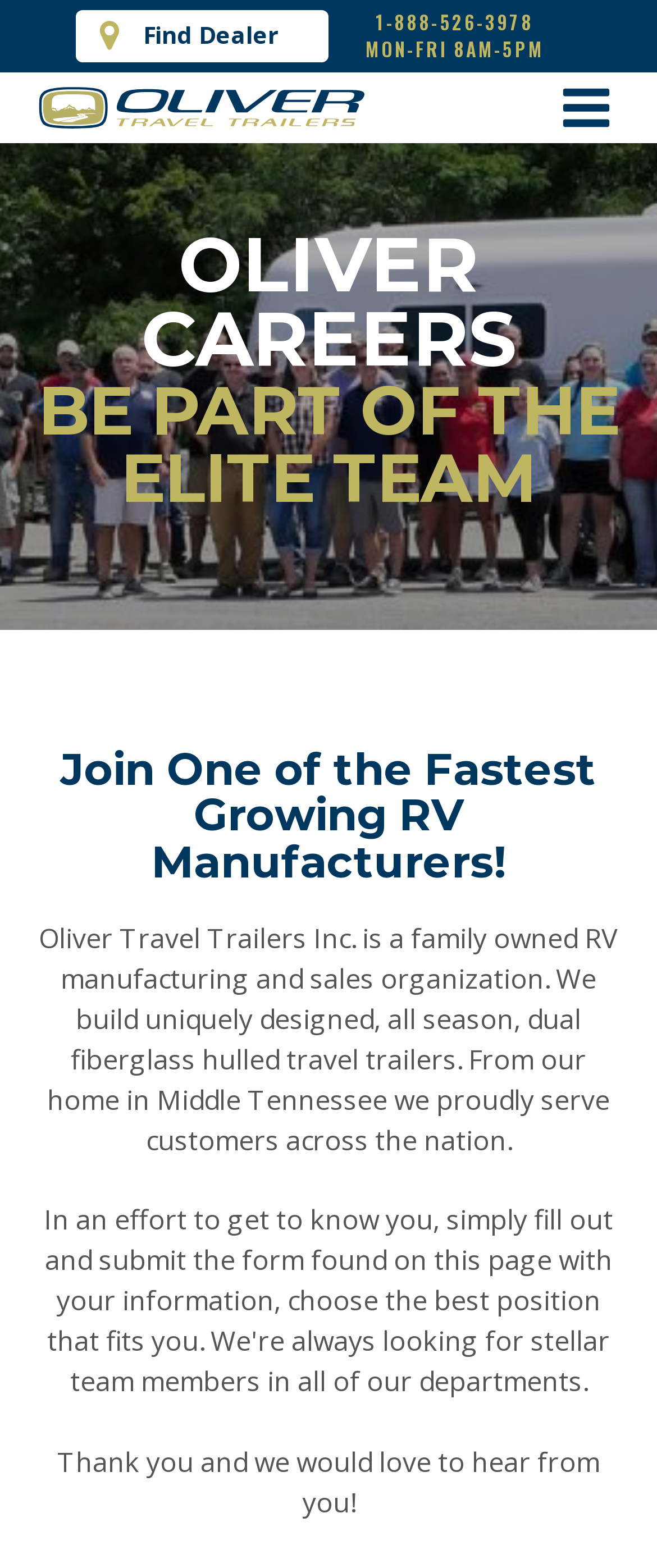Kindly respond to the following question with a single word or a brief phrase: 
What is the phone number?

1-888-526-3978